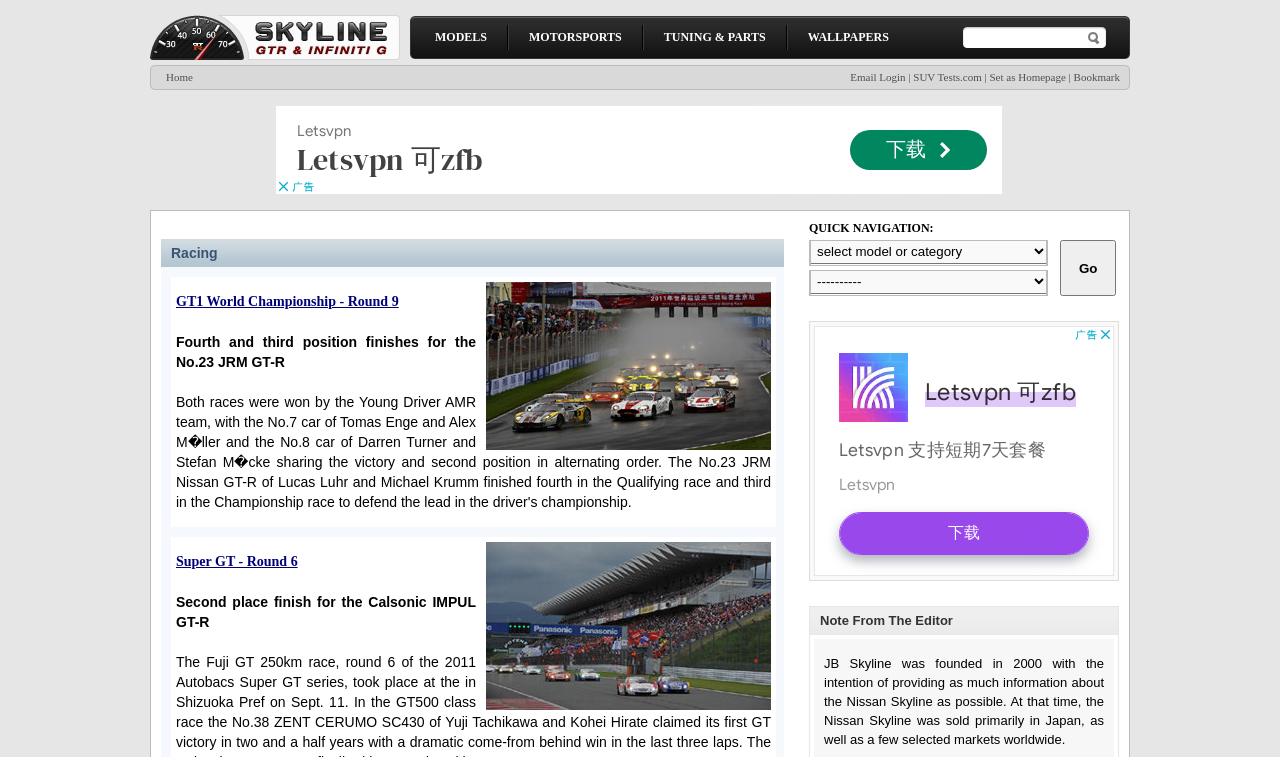Can you specify the bounding box coordinates for the region that should be clicked to fulfill this instruction: "Go to MOTORSPORTS".

[0.413, 0.038, 0.486, 0.061]